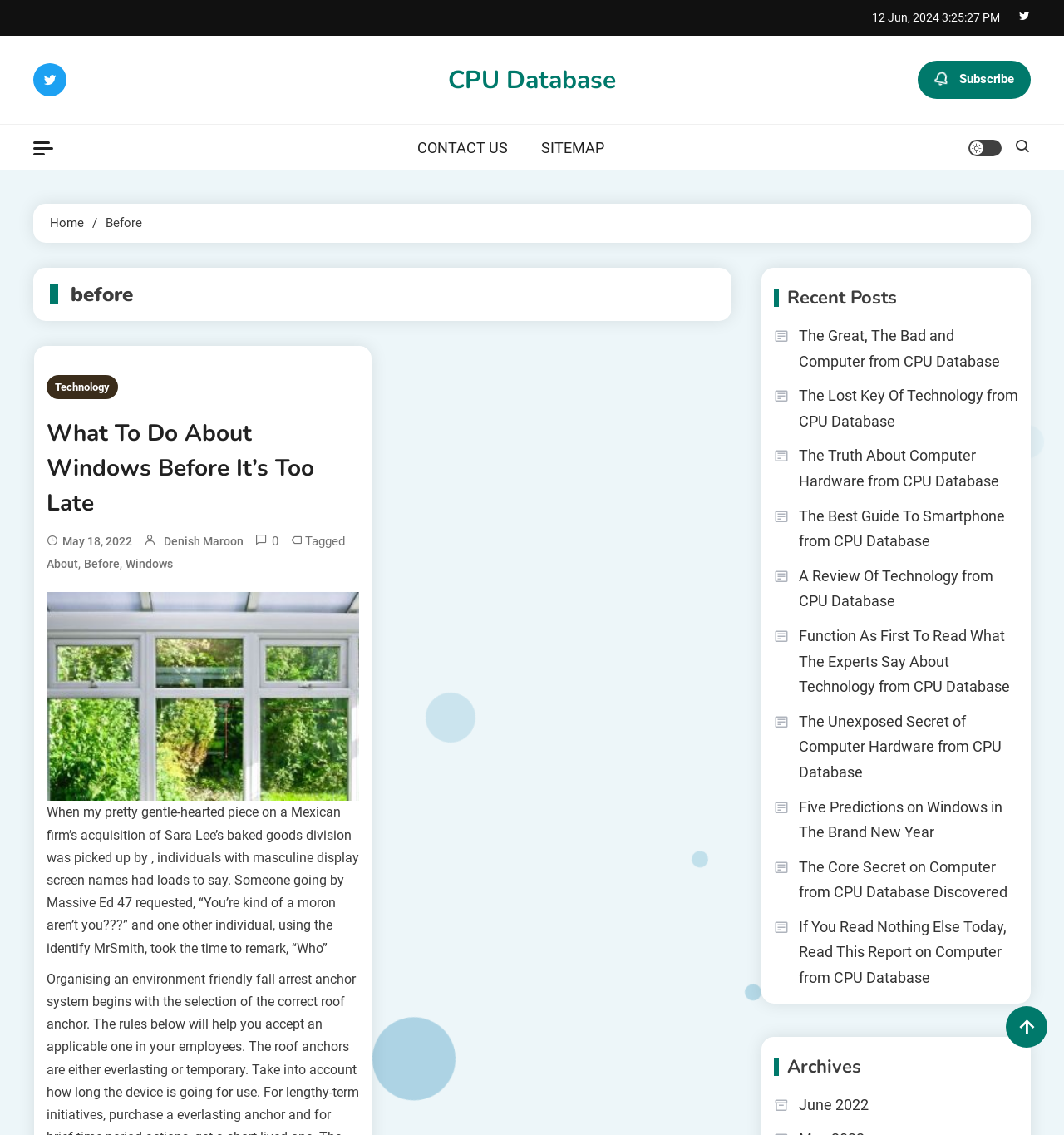Identify the bounding box coordinates of the section to be clicked to complete the task described by the following instruction: "Contact us". The coordinates should be four float numbers between 0 and 1, formatted as [left, top, right, bottom].

[0.377, 0.11, 0.493, 0.15]